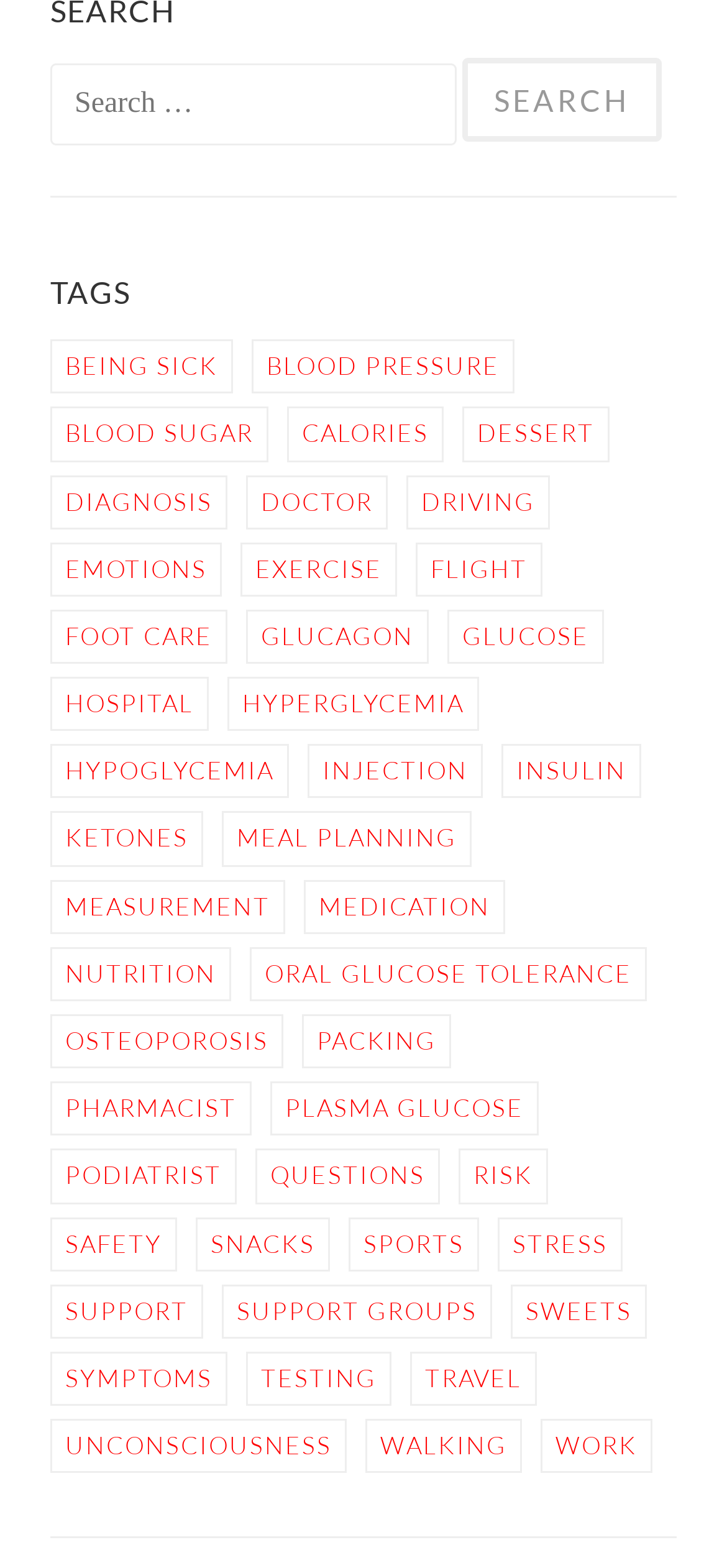Find the bounding box coordinates of the element to click in order to complete the given instruction: "Explore Diagnosis."

[0.069, 0.303, 0.313, 0.337]